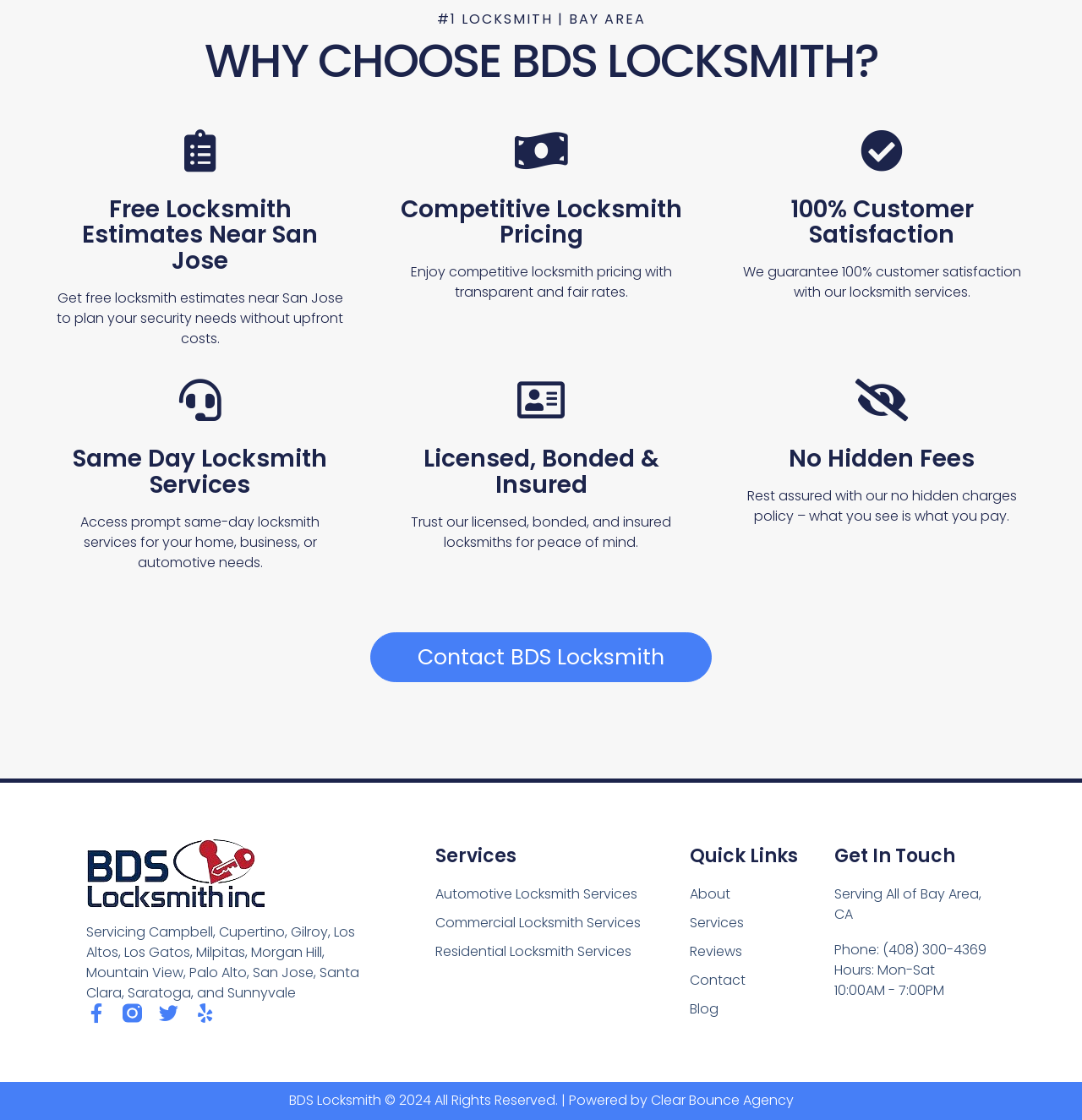Can you find the bounding box coordinates of the area I should click to execute the following instruction: "Check Facebook page"?

[0.08, 0.895, 0.098, 0.913]